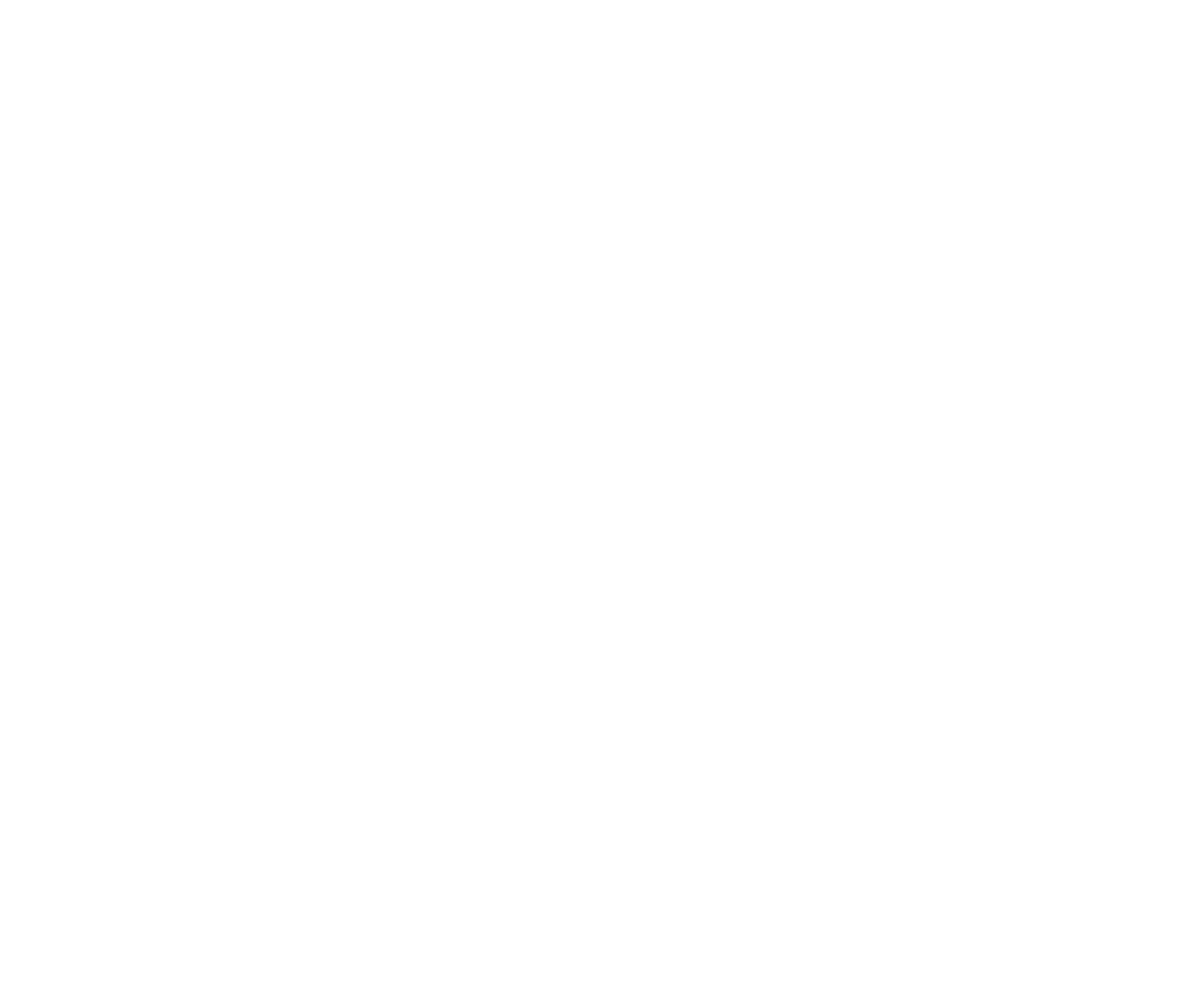What is the name of the professor quoted in the article?
Please respond to the question with a detailed and thorough explanation.

I found the answer by reading the article's content, specifically the quote from Prof Andersson which mentions his name.